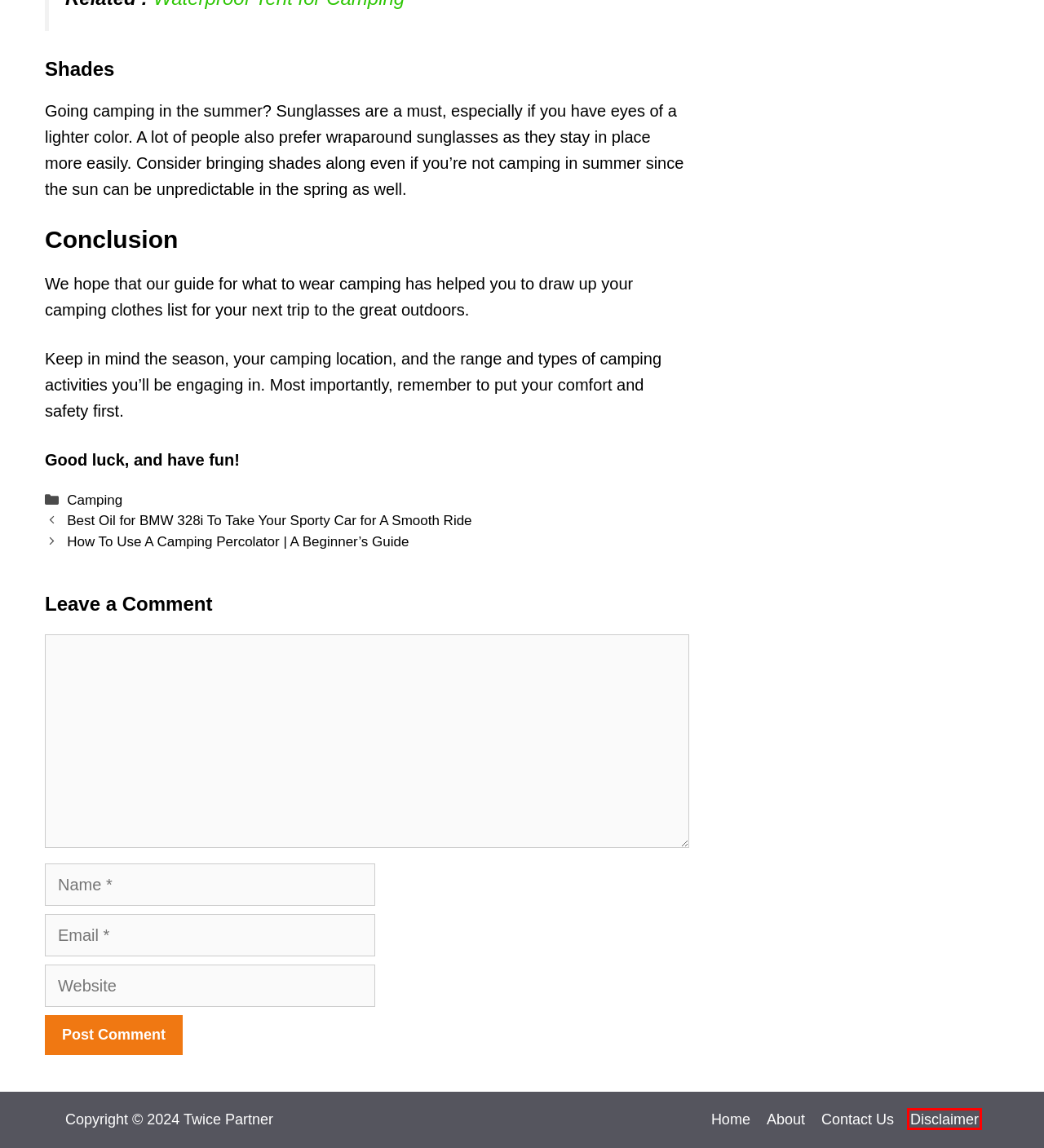You are presented with a screenshot of a webpage that includes a red bounding box around an element. Determine which webpage description best matches the page that results from clicking the element within the red bounding box. Here are the candidates:
A. Garden & Patio Archives – Twice Partner
B. 7 Best Pop Up Canopy Tents to Buy in 2023 | Editor’s Choice
C. The 7 Best BMW 328i Oil for Longlife Ride - TheSmartChoose
D. Disclaimer
E. About
F. Contact Us
G. Best Canopy For Wind And Rain | Top Picks of 2023
H. How To Use A Camping Percolator | A Beginner’s Guide

D